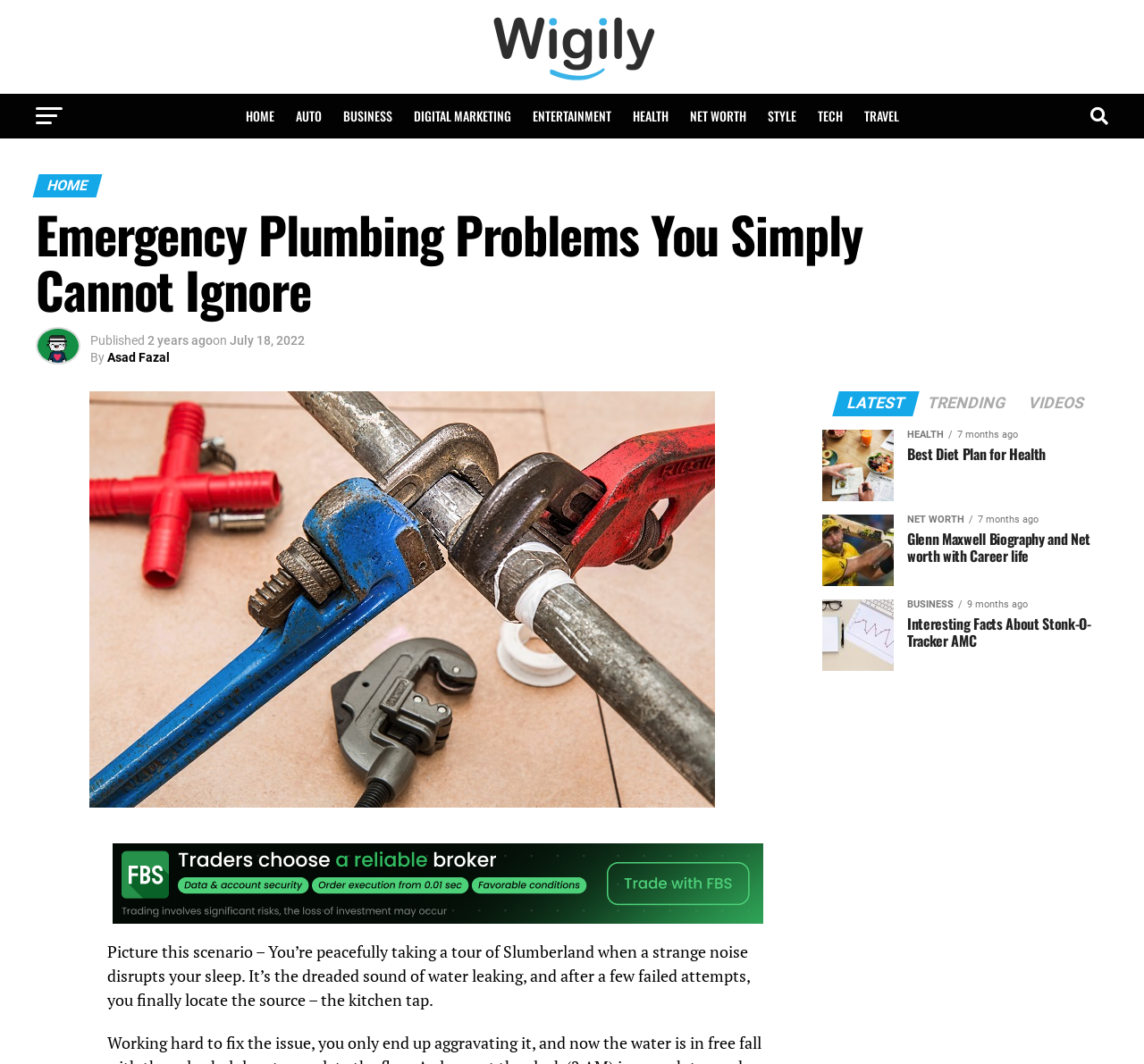What is the topic of the image above the article?
Look at the image and construct a detailed response to the question.

The topic of the image above the article can be determined by looking at the image description, which is 'Emergency Plumbing Problems'. This image is likely related to the article's content, which discusses emergency plumbing problems.